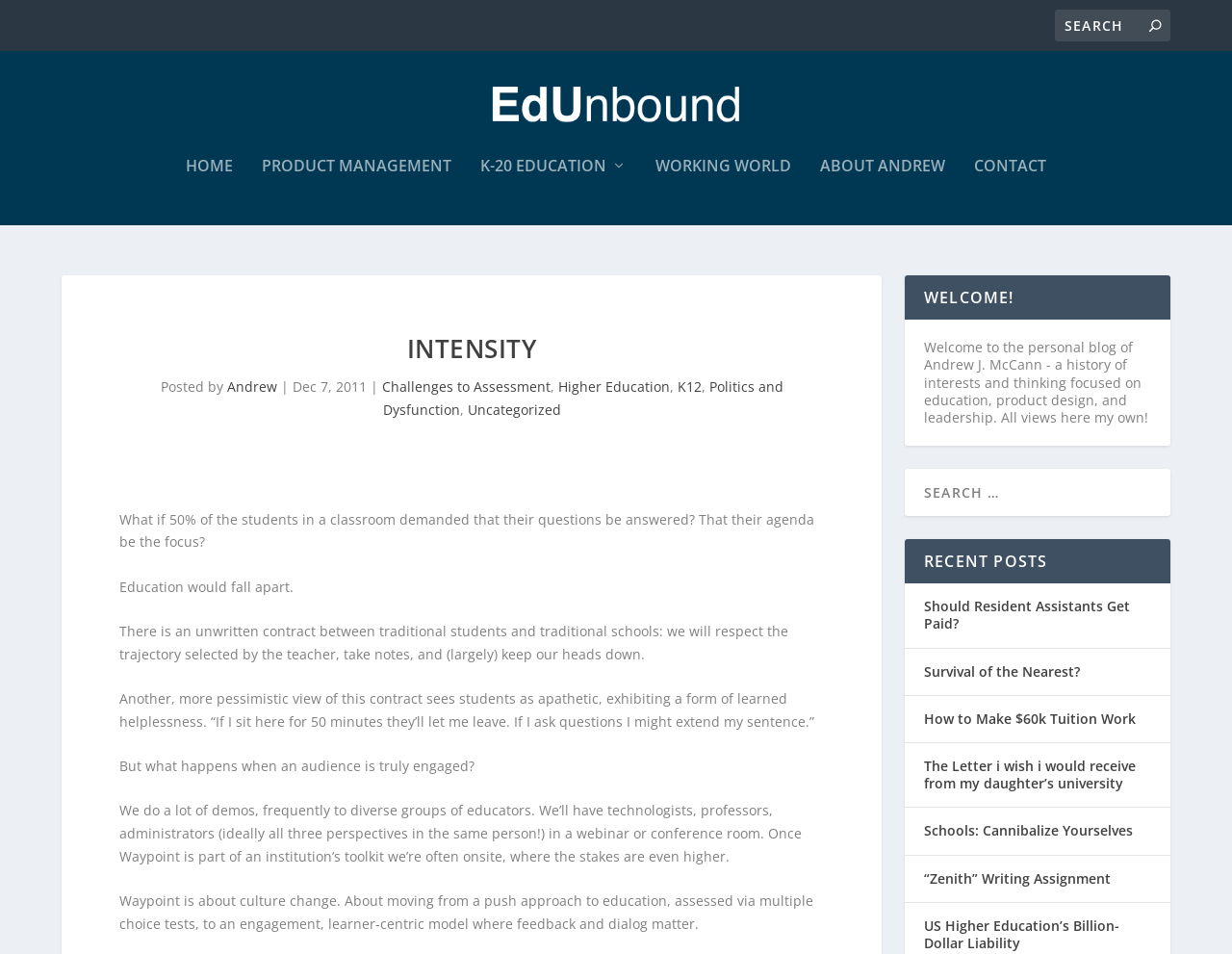Given the element description: "About Andrew", predict the bounding box coordinates of this UI element. The coordinates must be four float numbers between 0 and 1, given as [left, top, right, bottom].

[0.666, 0.179, 0.767, 0.249]